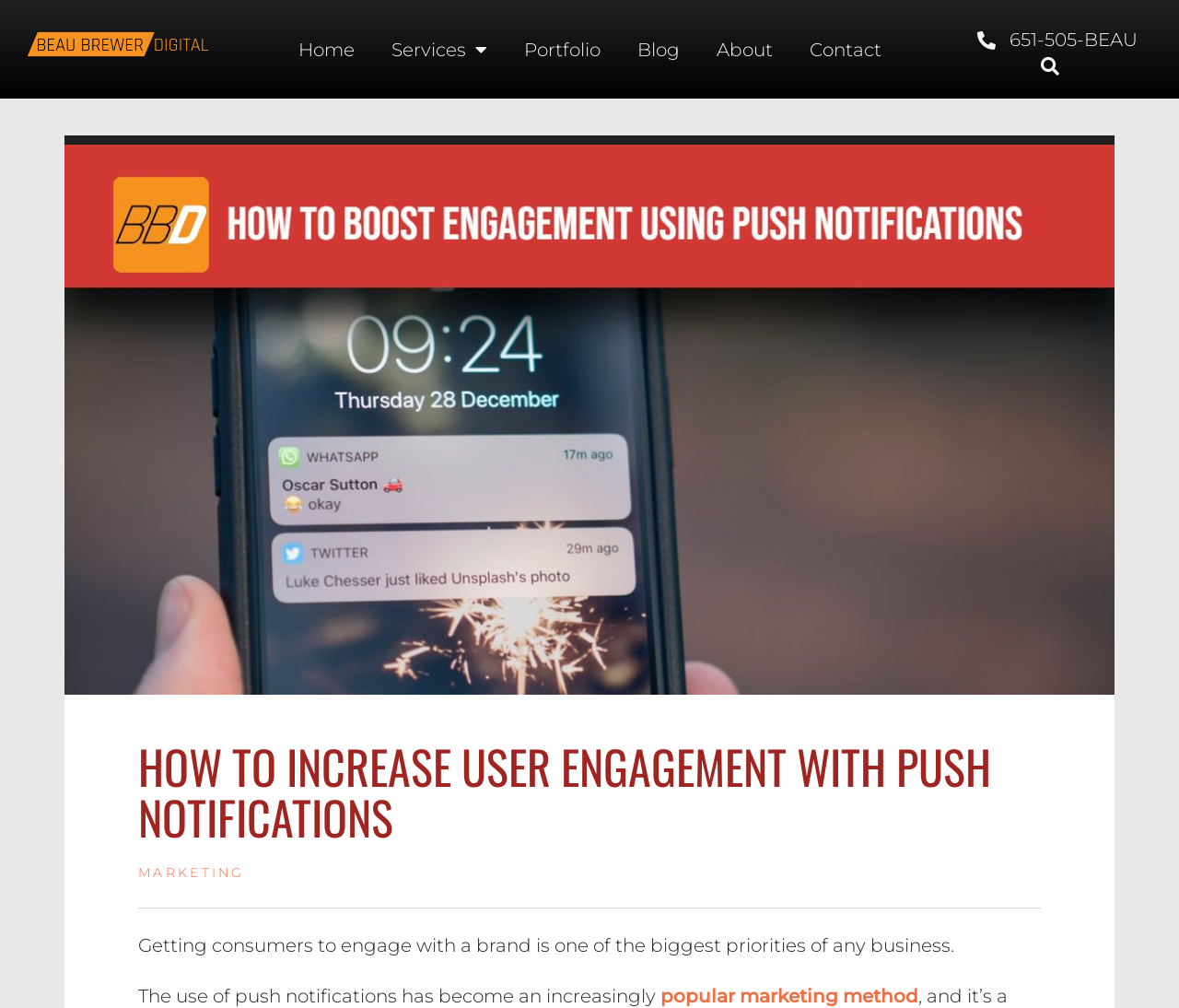Identify and extract the heading text of the webpage.

HOW TO INCREASE USER ENGAGEMENT WITH PUSH NOTIFICATIONS